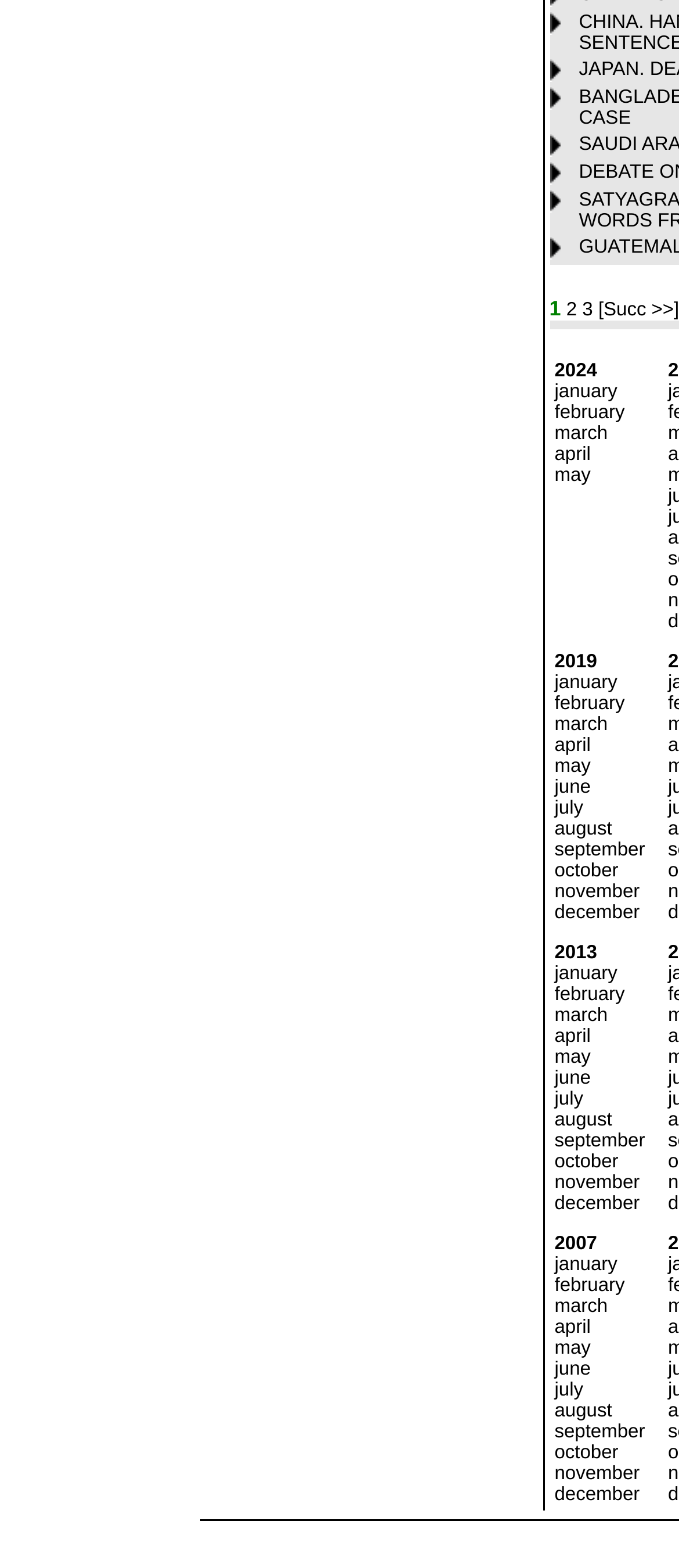Determine the bounding box coordinates of the element that should be clicked to execute the following command: "Click on December".

[0.817, 0.576, 0.942, 0.589]